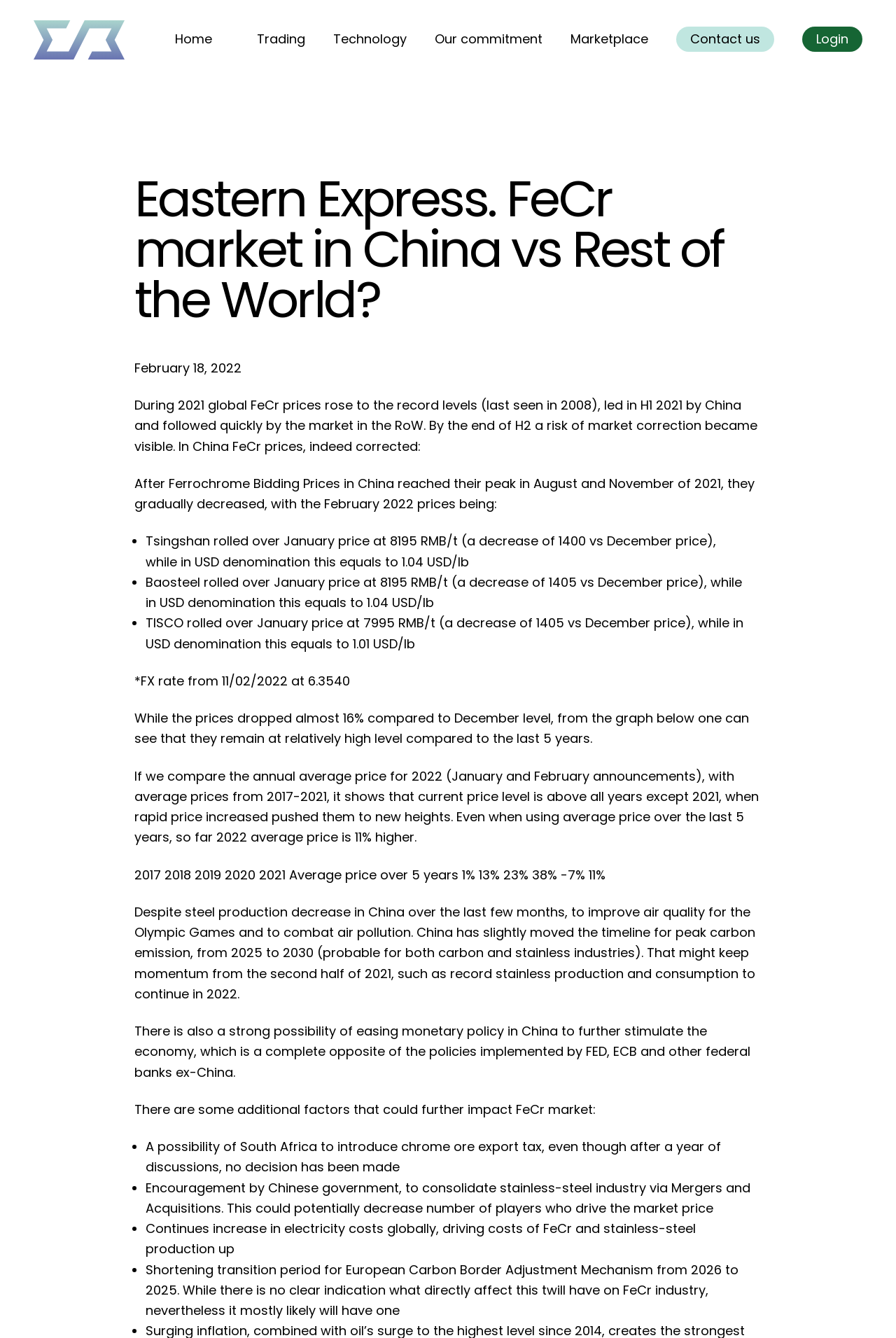What is the topic of this webpage?
Examine the image and provide an in-depth answer to the question.

Based on the content of the webpage, it appears to be discussing the Ferrochrome (FeCr) market, specifically the prices and trends in China and the rest of the world.